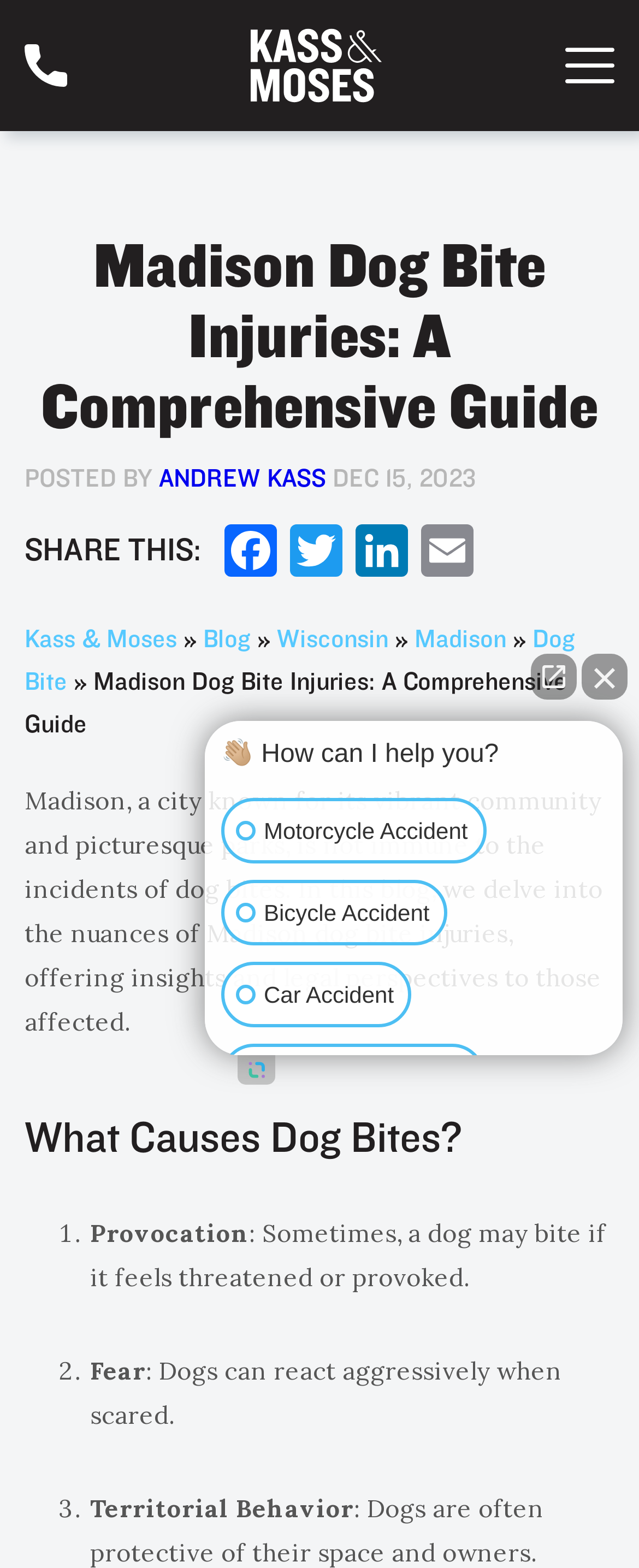What is the topic of the blog post?
Based on the image, provide a one-word or brief-phrase response.

Madison Dog Bite Injuries